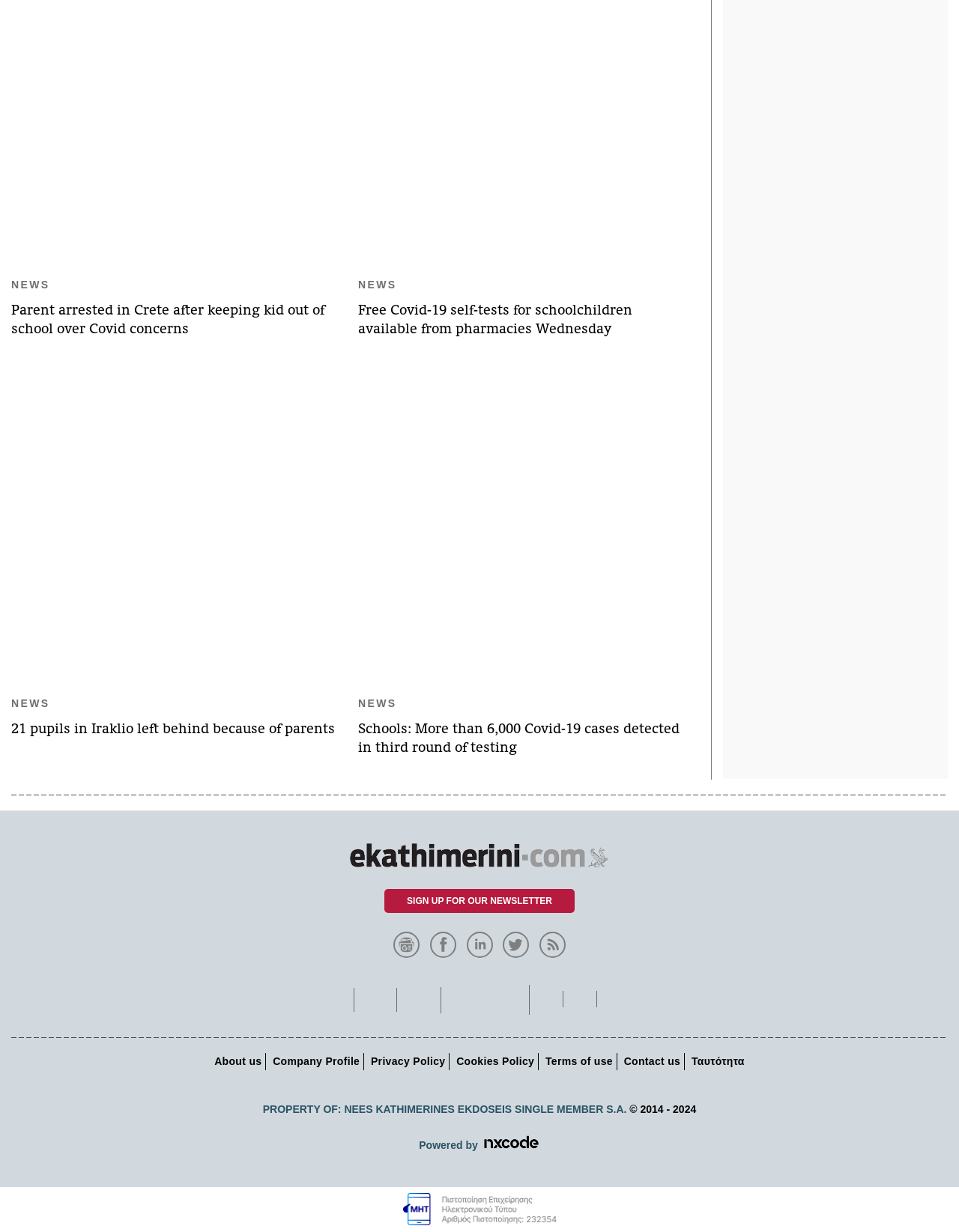Bounding box coordinates are specified in the format (top-left x, top-left y, bottom-right x, bottom-right y). All values are floating point numbers bounded between 0 and 1. Please provide the bounding box coordinate of the region this sentence describes: aria-label="eKathimerini.com on Facebook"

[0.448, 0.761, 0.479, 0.771]